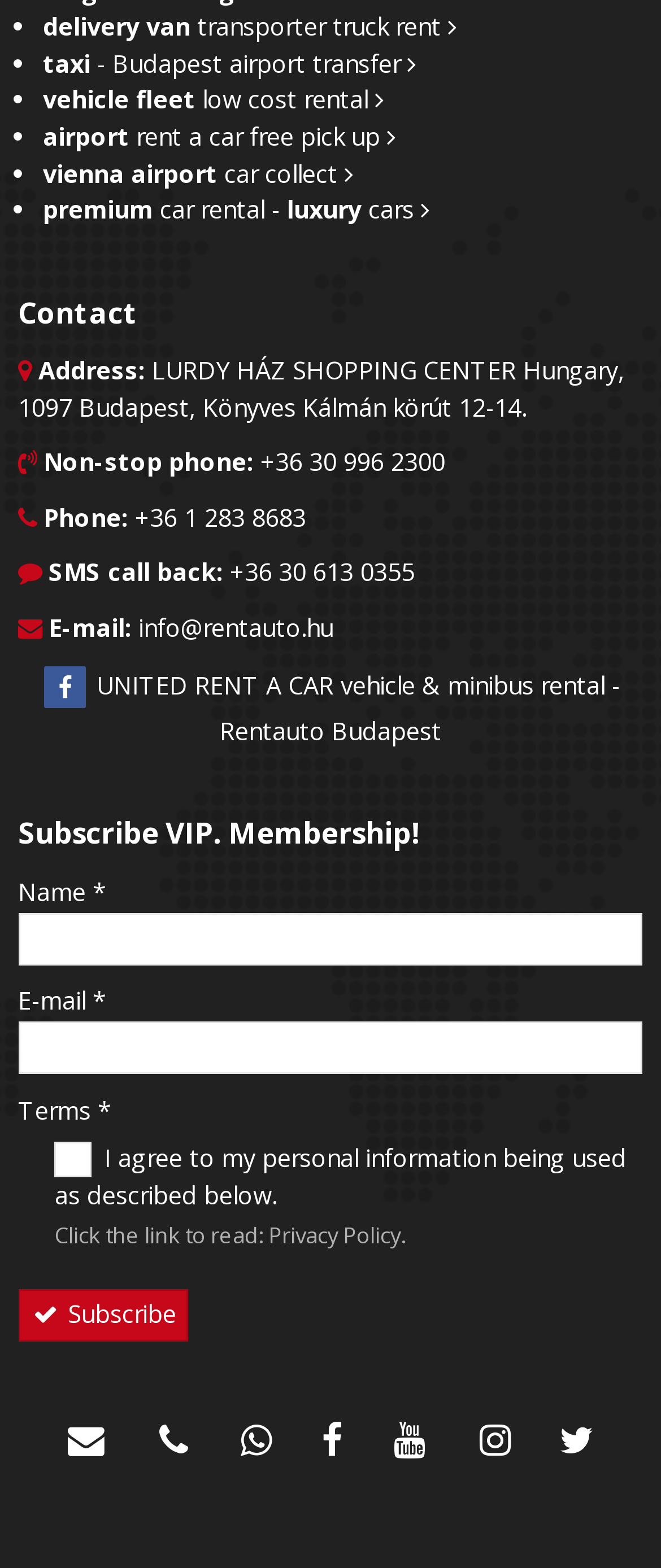Answer the question in one word or a short phrase:
How many social media icons are listed?

8